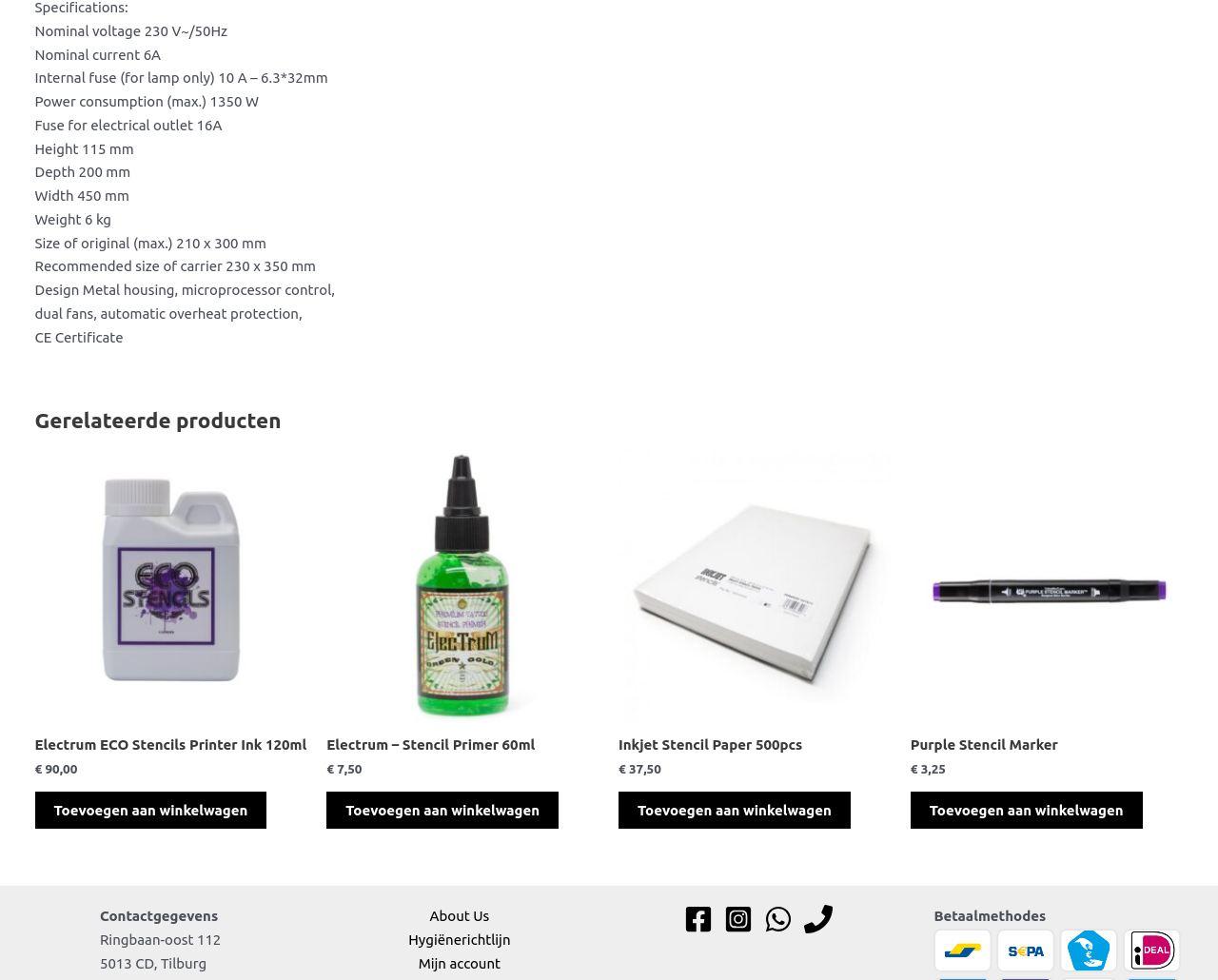Predict the bounding box coordinates of the area that should be clicked to accomplish the following instruction: "View product details of Electrum-ECO-Stencils-Printer-Ink". The bounding box coordinates should consist of four float numbers between 0 and 1, i.e., [left, top, right, bottom].

[0.029, 0.458, 0.253, 0.737]